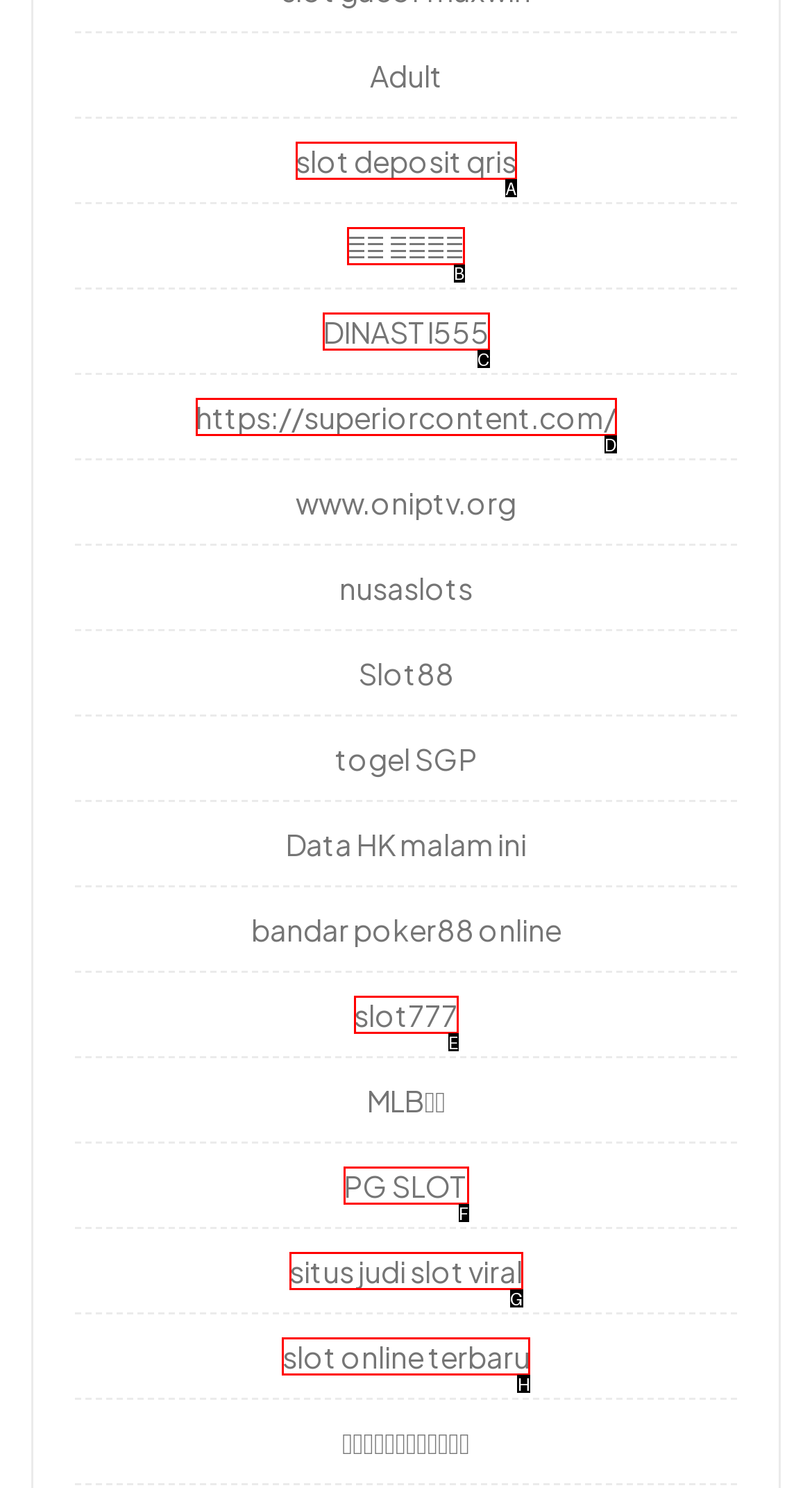To complete the task: Go to 예능 다시보기, select the appropriate UI element to click. Respond with the letter of the correct option from the given choices.

B